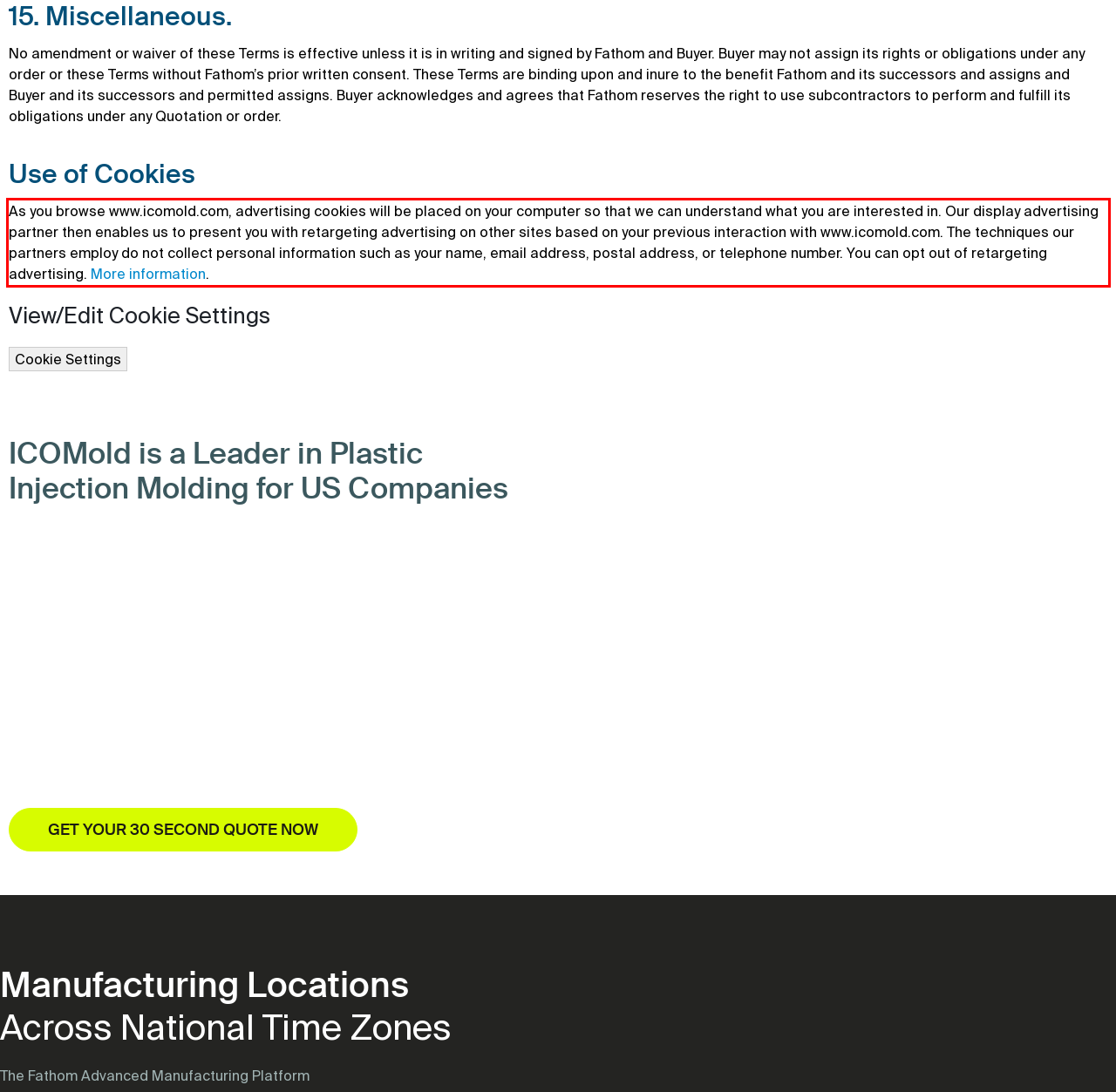The screenshot provided shows a webpage with a red bounding box. Apply OCR to the text within this red bounding box and provide the extracted content.

As you browse www.icomold.com, advertising cookies will be placed on your computer so that we can understand what you are interested in. Our display advertising partner then enables us to present you with retargeting advertising on other sites based on your previous interaction with www.icomold.com. The techniques our partners employ do not collect personal information such as your name, email address, postal address, or telephone number. You can opt out of retargeting advertising. More information.